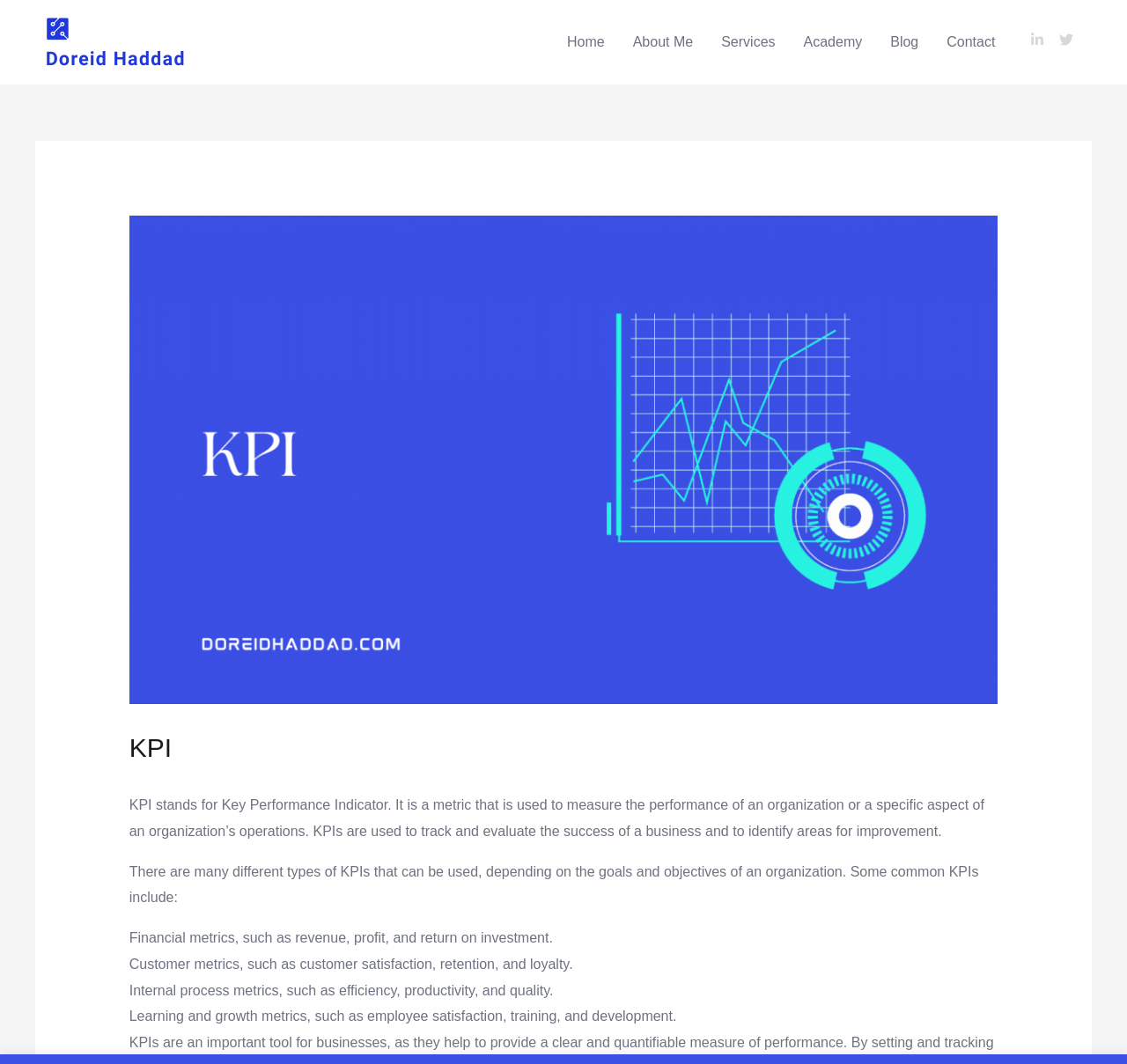Provide the bounding box coordinates of the section that needs to be clicked to accomplish the following instruction: "visit the blog."

[0.778, 0.013, 0.828, 0.066]